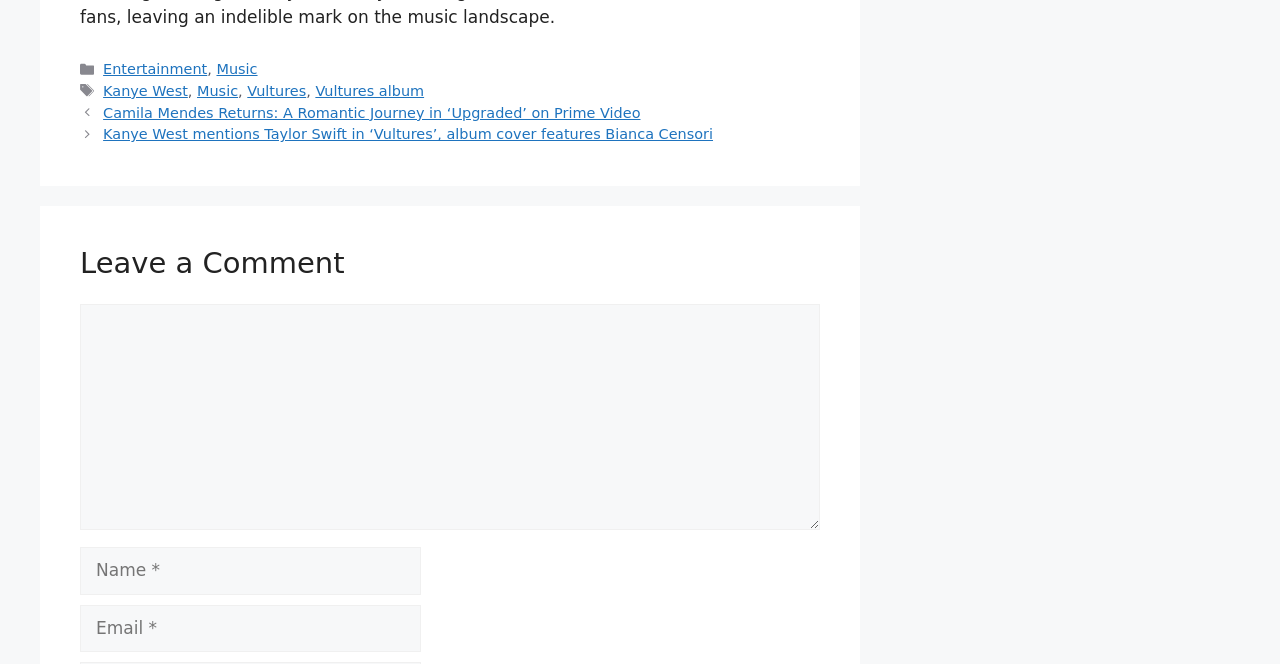What is the previous post about?
Please provide a full and detailed response to the question.

In the post navigation section, there is a 'Previous' link that points to a post about Camila Mendes Returns, which can be inferred from the link text.